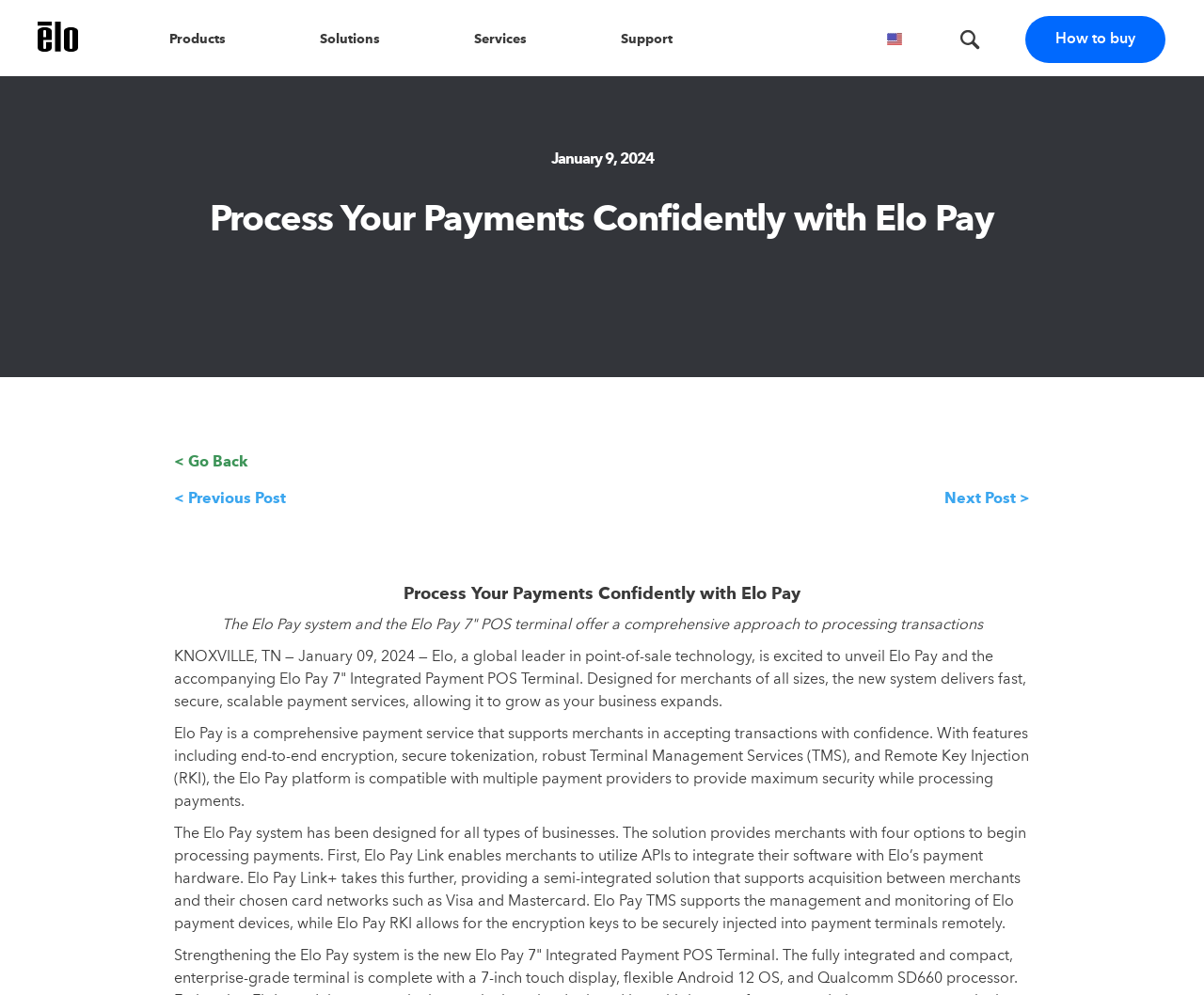Pinpoint the bounding box coordinates of the area that should be clicked to complete the following instruction: "Click on the How to buy link". The coordinates must be given as four float numbers between 0 and 1, i.e., [left, top, right, bottom].

[0.852, 0.016, 0.968, 0.063]